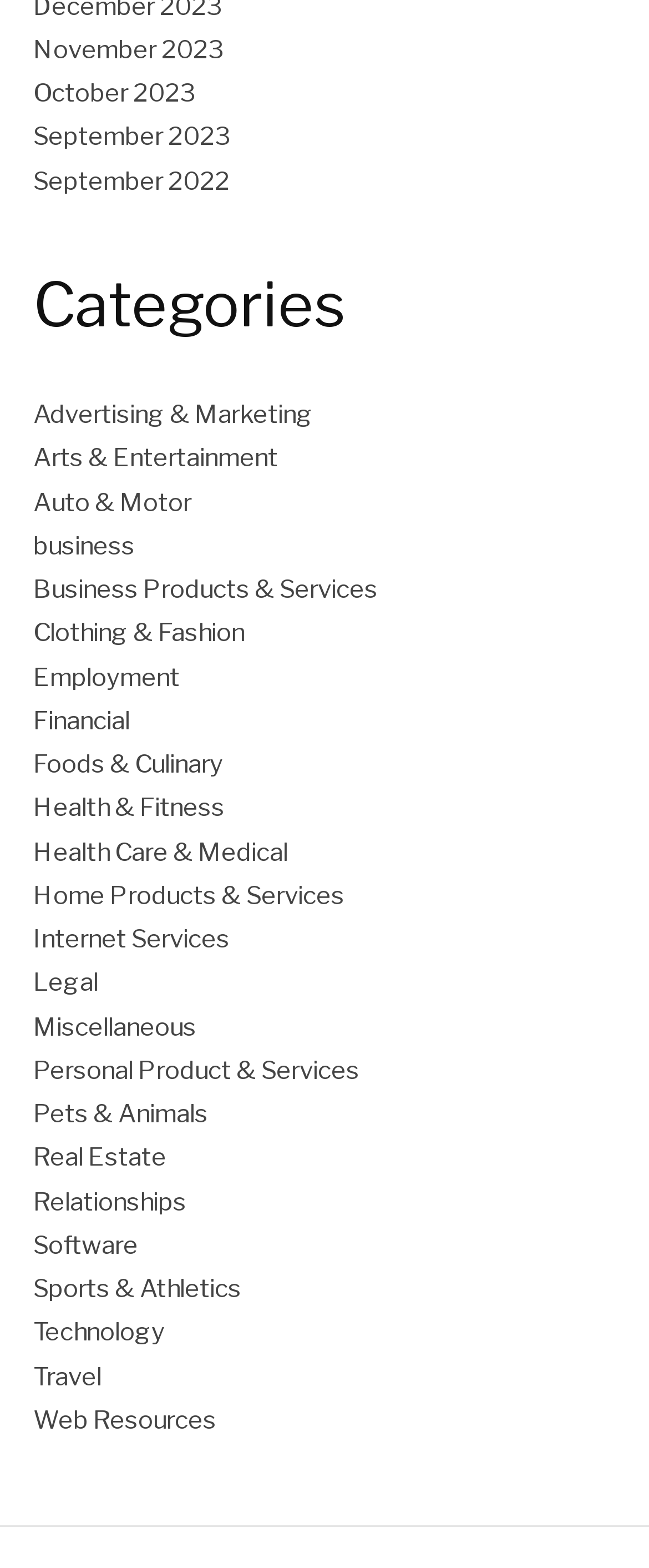Locate the bounding box coordinates of the item that should be clicked to fulfill the instruction: "Browse Advertising & Marketing".

[0.051, 0.255, 0.482, 0.274]